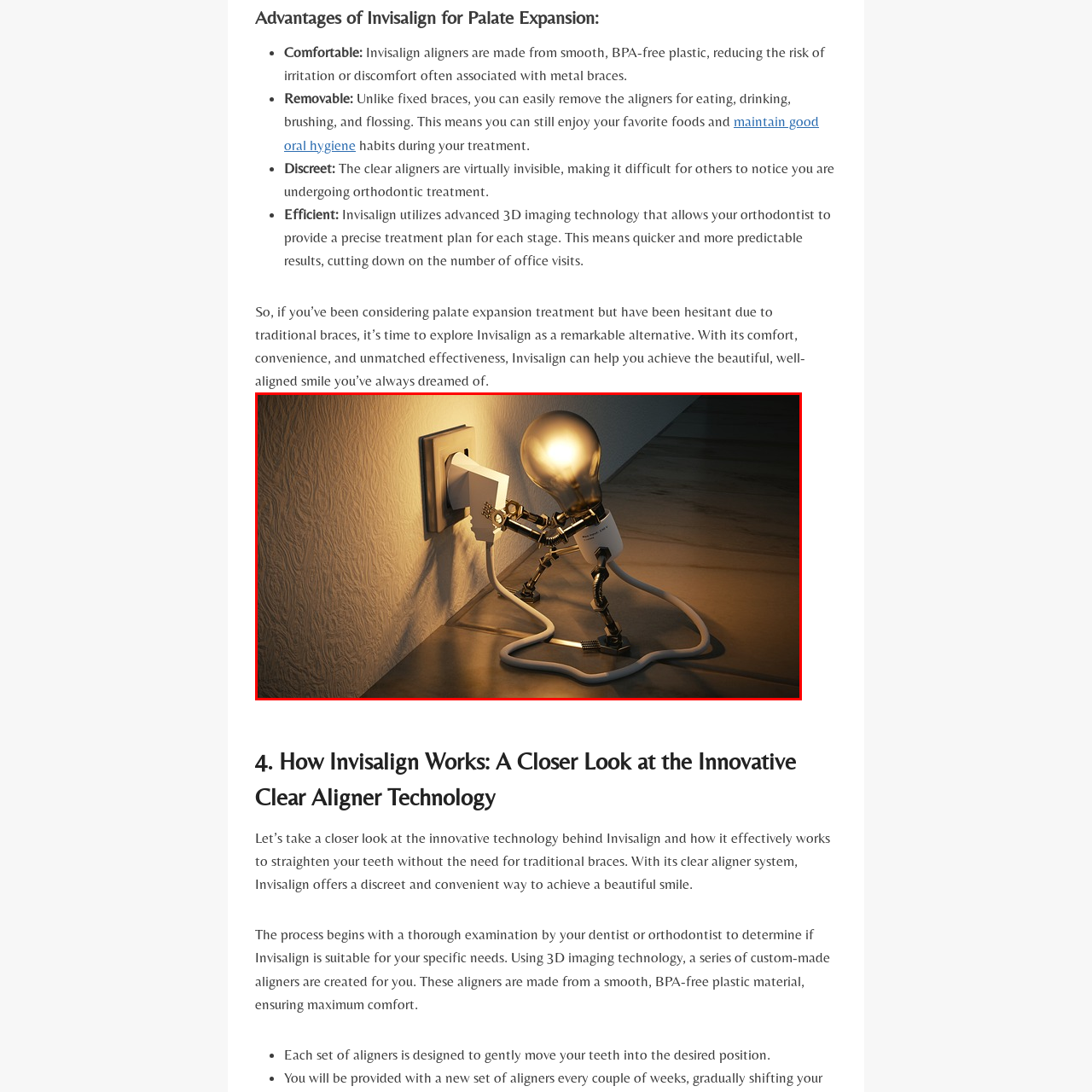Refer to the image encased in the red bounding box and answer the subsequent question with a single word or phrase:
What does the warm glow from the bulb represent?

Enlightenment and inspiration